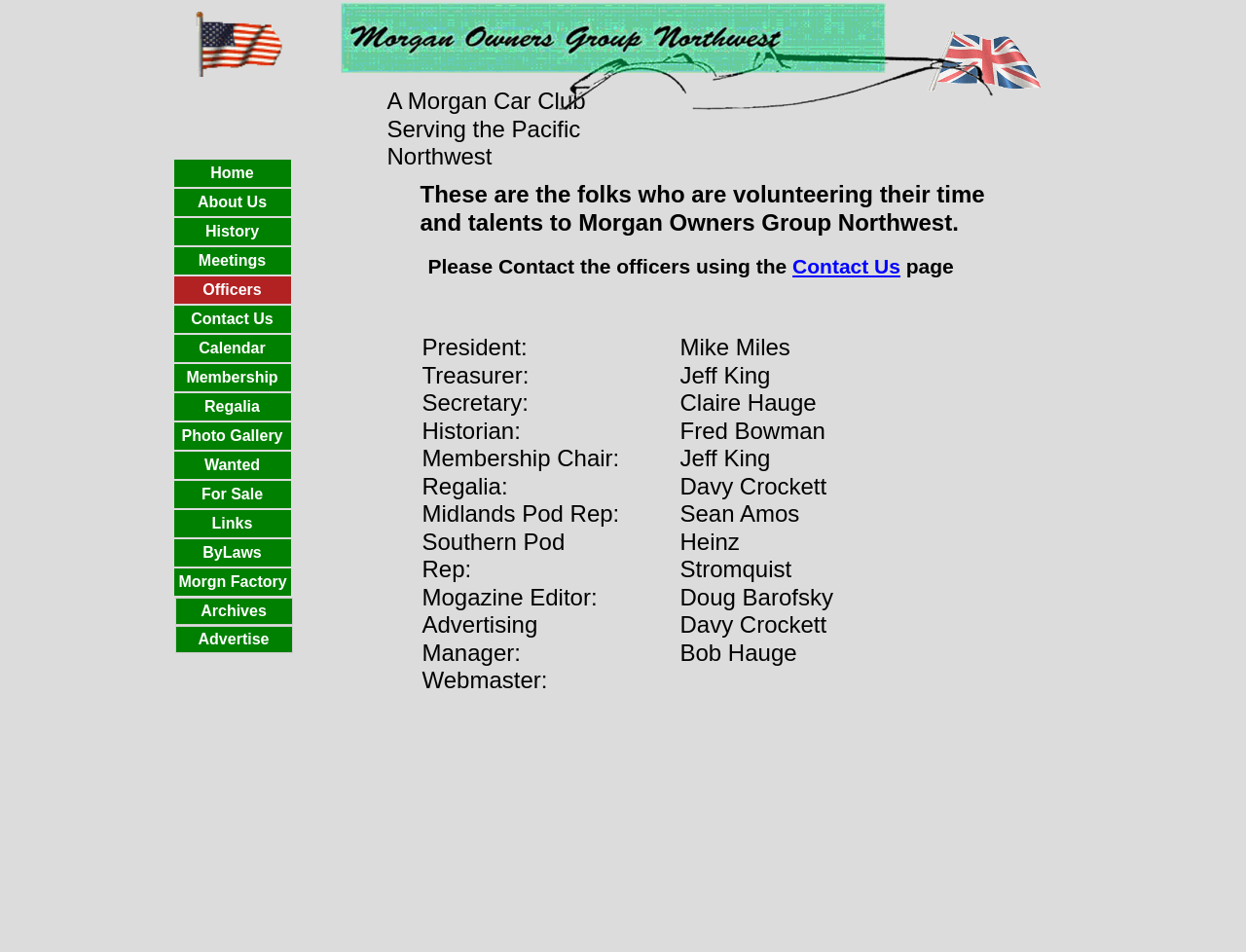Provide the bounding box coordinates for the UI element described in this sentence: "Photo Gallery". The coordinates should be four float values between 0 and 1, i.e., [left, top, right, bottom].

[0.139, 0.444, 0.233, 0.472]